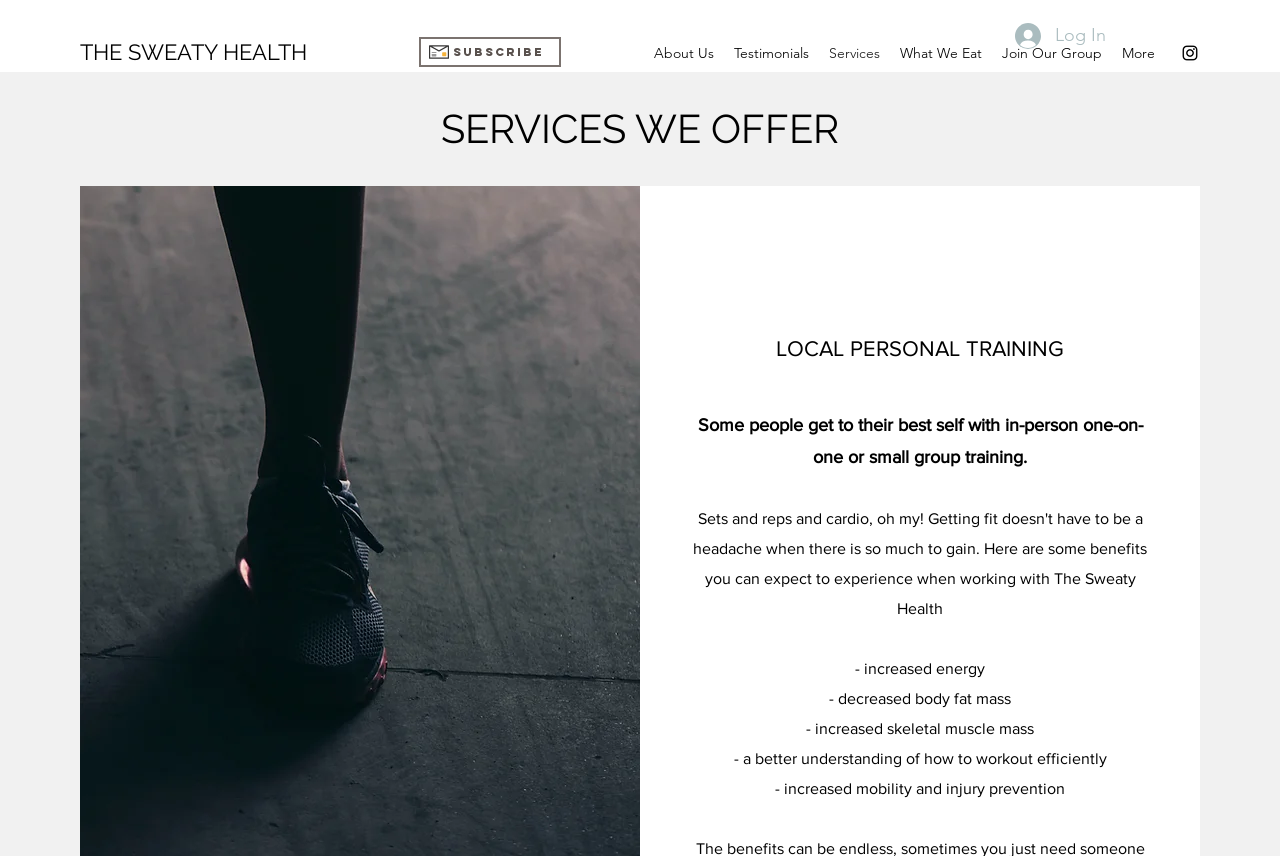Find the bounding box coordinates for the element that must be clicked to complete the instruction: "subscribe to the newsletter". The coordinates should be four float numbers between 0 and 1, indicated as [left, top, right, bottom].

[0.327, 0.043, 0.438, 0.078]